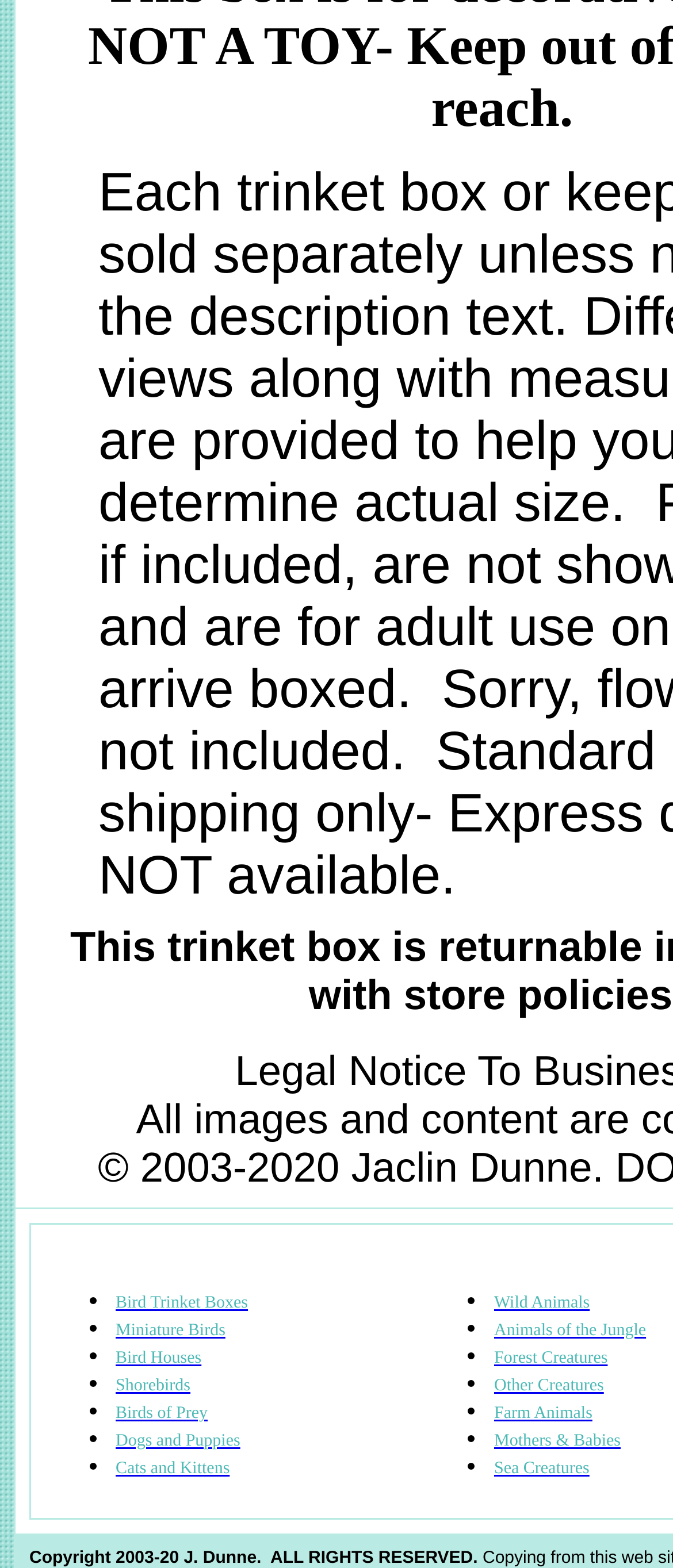Point out the bounding box coordinates of the section to click in order to follow this instruction: "click Wild Animals".

[0.734, 0.825, 0.876, 0.837]